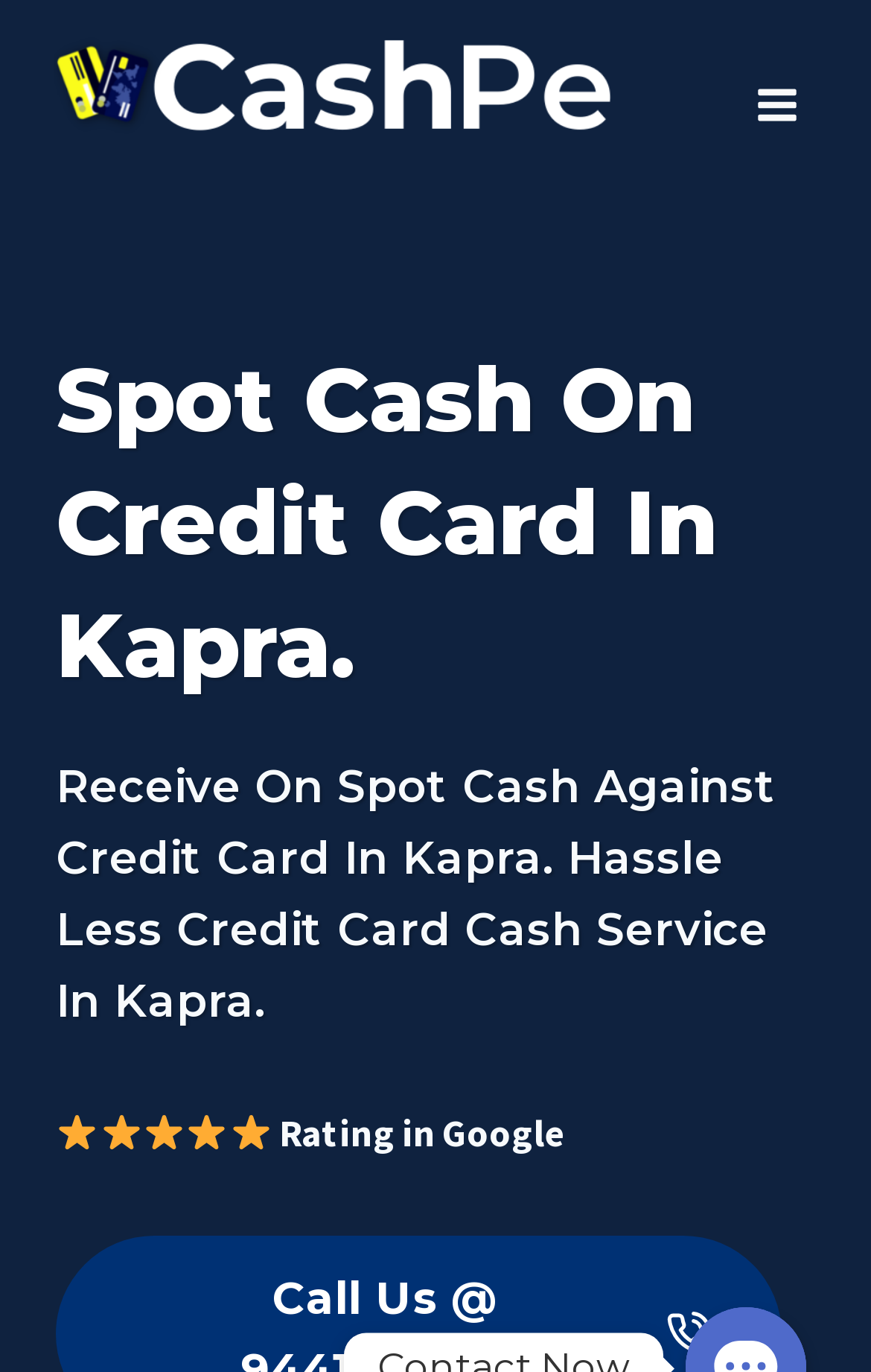Answer the following query with a single word or phrase:
How many images are there on the webpage?

7